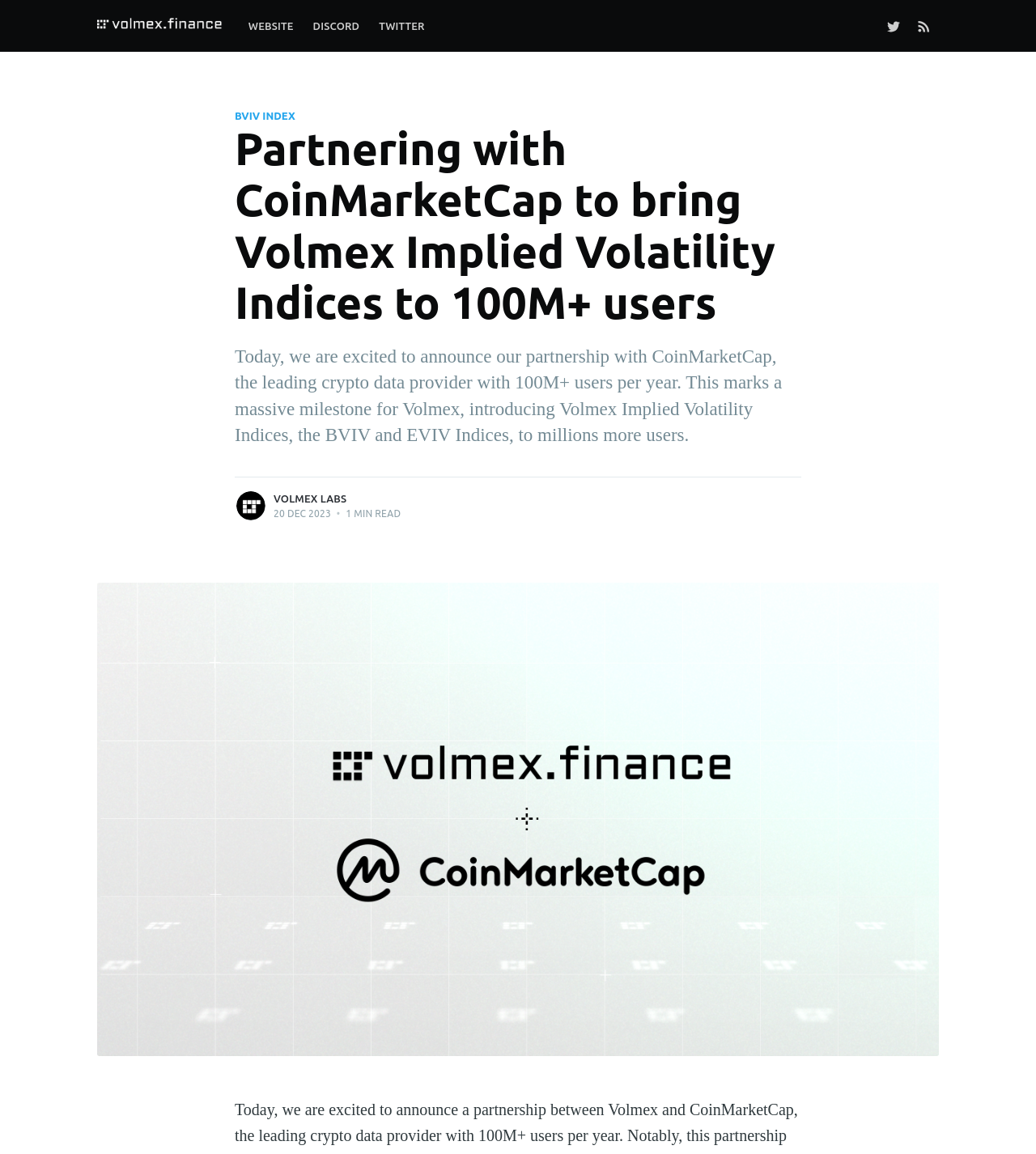Identify the bounding box coordinates for the region to click in order to carry out this instruction: "visit Volmex website". Provide the coordinates using four float numbers between 0 and 1, formatted as [left, top, right, bottom].

[0.23, 0.007, 0.293, 0.038]